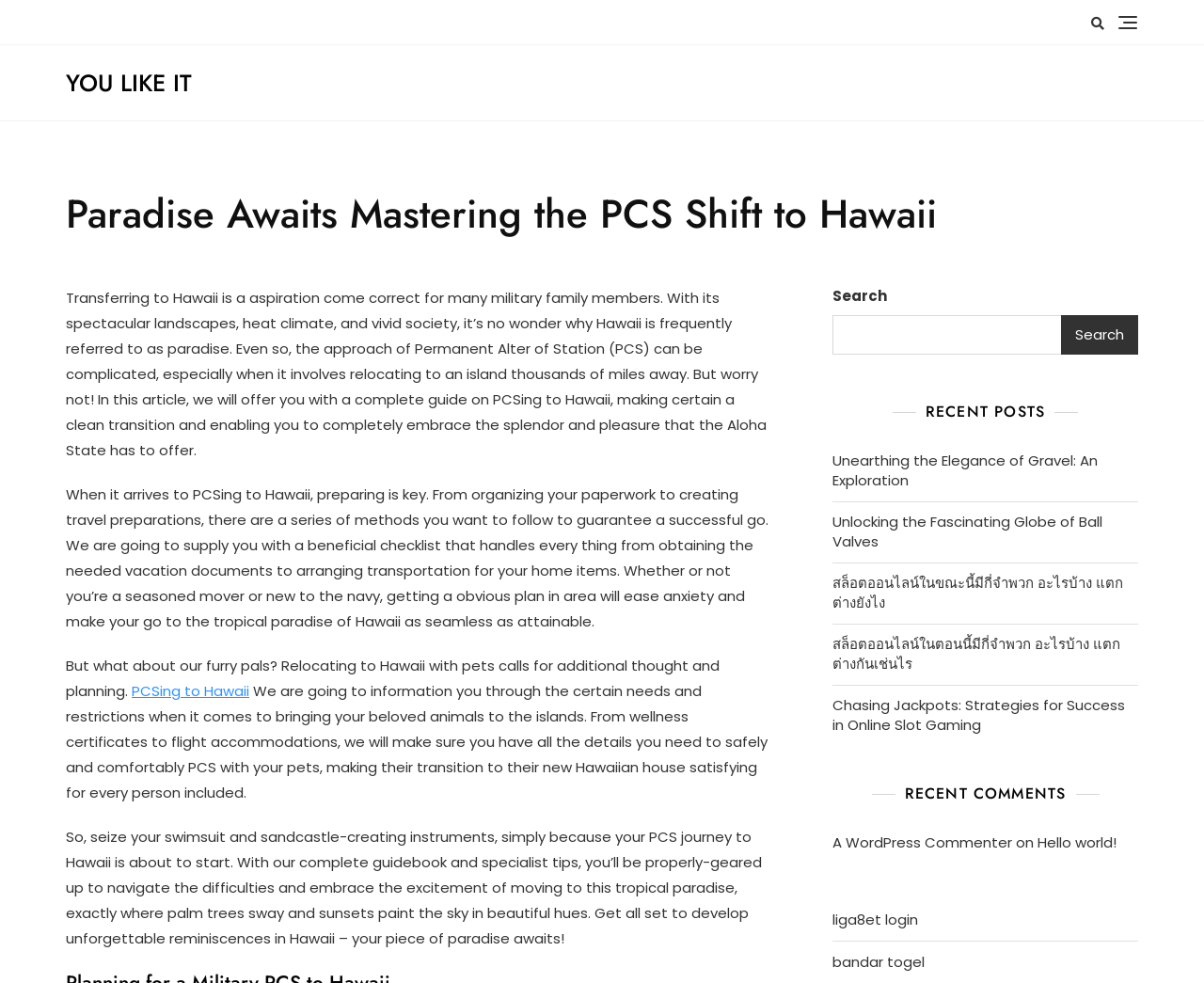Locate the bounding box coordinates of the element I should click to achieve the following instruction: "explore M2 Extensions".

None